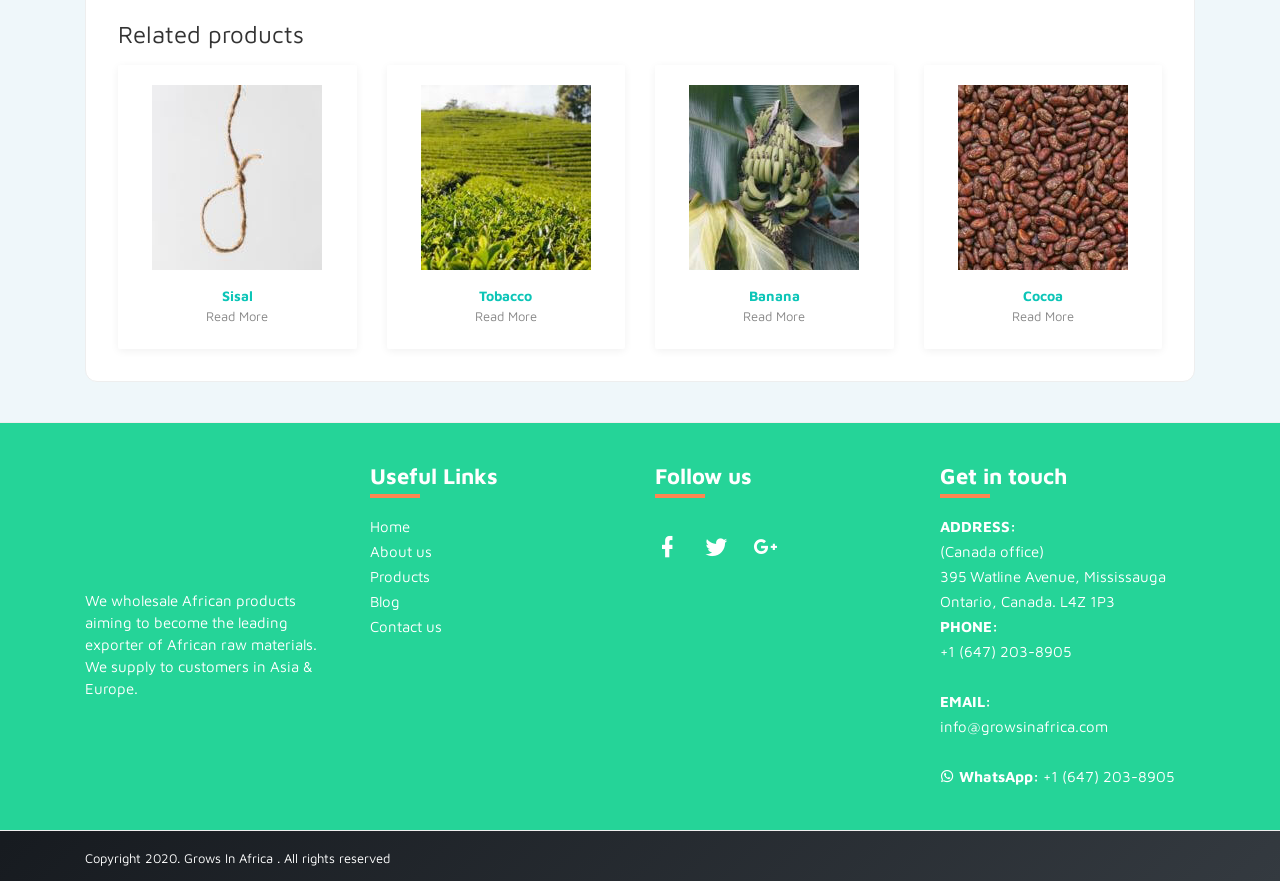Pinpoint the bounding box coordinates of the clickable area necessary to execute the following instruction: "Click on 'Sisal Sisal'". The coordinates should be given as four float numbers between 0 and 1, namely [left, top, right, bottom].

[0.108, 0.096, 0.263, 0.346]